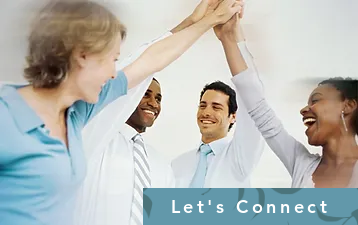How many individuals are participating in the high-five?
Using the image as a reference, answer with just one word or a short phrase.

Three